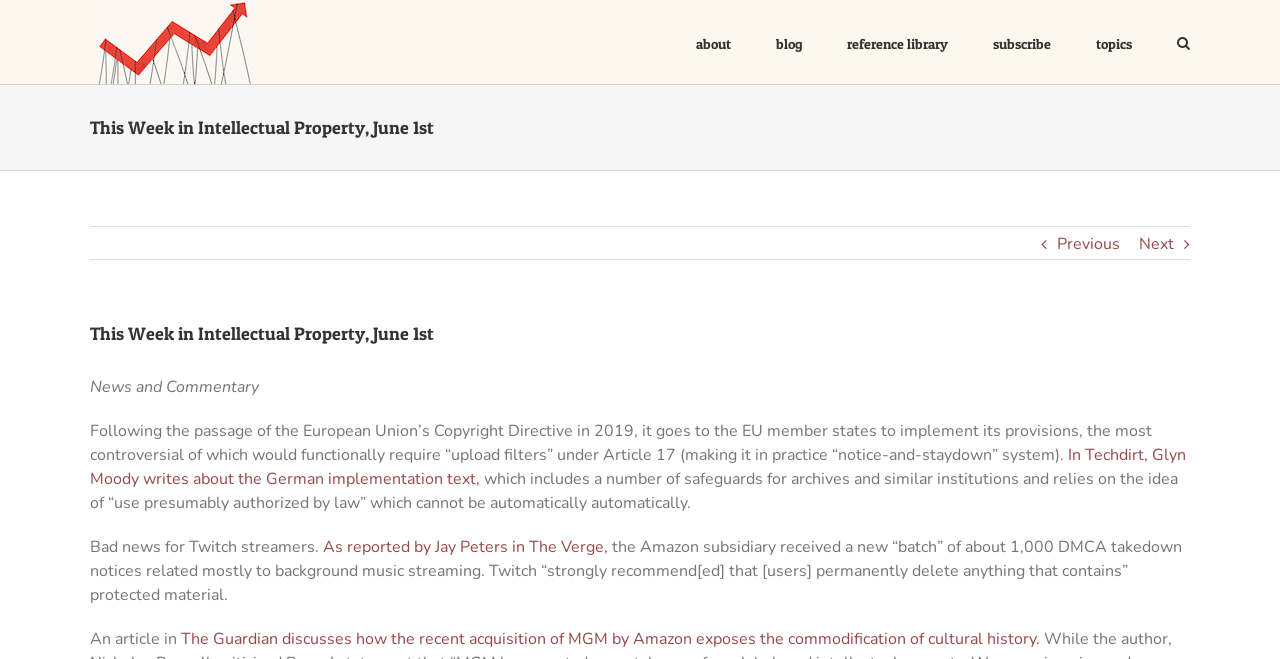Describe every aspect of the webpage in a detailed manner.

The webpage is titled "This Week in Intellectual Property, June 1st – The Captured Economy" and features a logo of "The Captured Economy" at the top left corner. Below the logo, there is a main menu navigation bar that spans across the top of the page, containing menu items such as "about", "blog", "reference library", "subscribe", and "topics" with a dropdown menu. A search link is located at the top right corner.

The main content of the page is divided into sections, with a heading "This Week in Intellectual Property, June 1st" at the top. Below the heading, there are links to previous and next pages. The main article section starts with a subheading "News and Commentary" followed by a paragraph discussing the European Union's Copyright Directive and its implementation by EU member states.

The article continues with a series of paragraphs, each discussing a different topic related to intellectual property. The topics include the German implementation of the Copyright Directive, its impact on archives and institutions, and the use of "upload filters" under Article 17. Another topic is the issue faced by Twitch streamers who received a large number of DMCA takedown notices related to background music streaming.

The article also references an article in The Verge and another in The Guardian, discussing the commodification of cultural history in the context of Amazon's acquisition of MGM. There are a total of 5 links to external articles and 2 links to navigate to previous and next pages.